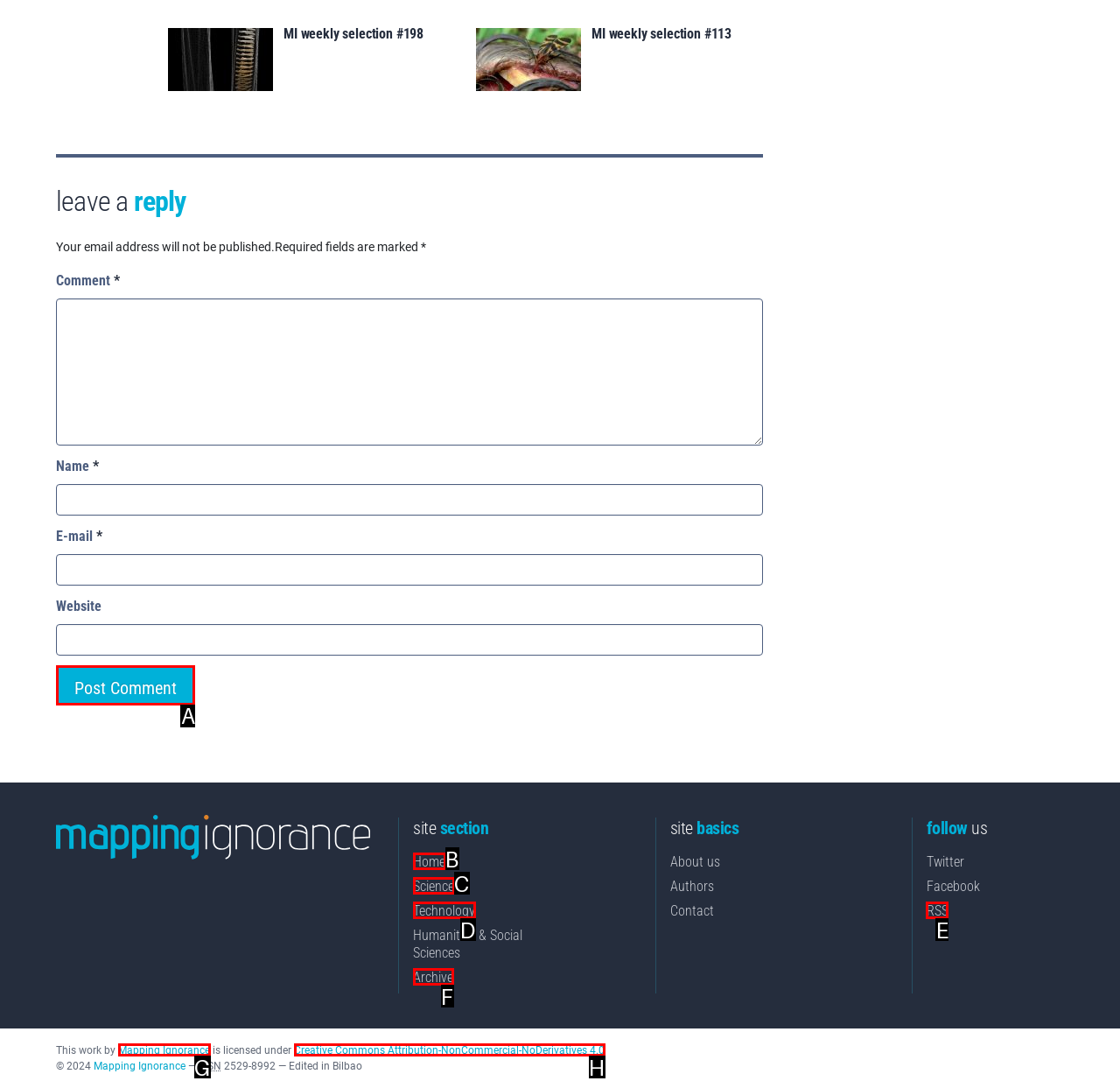Choose the UI element you need to click to carry out the task: Post a comment.
Respond with the corresponding option's letter.

A